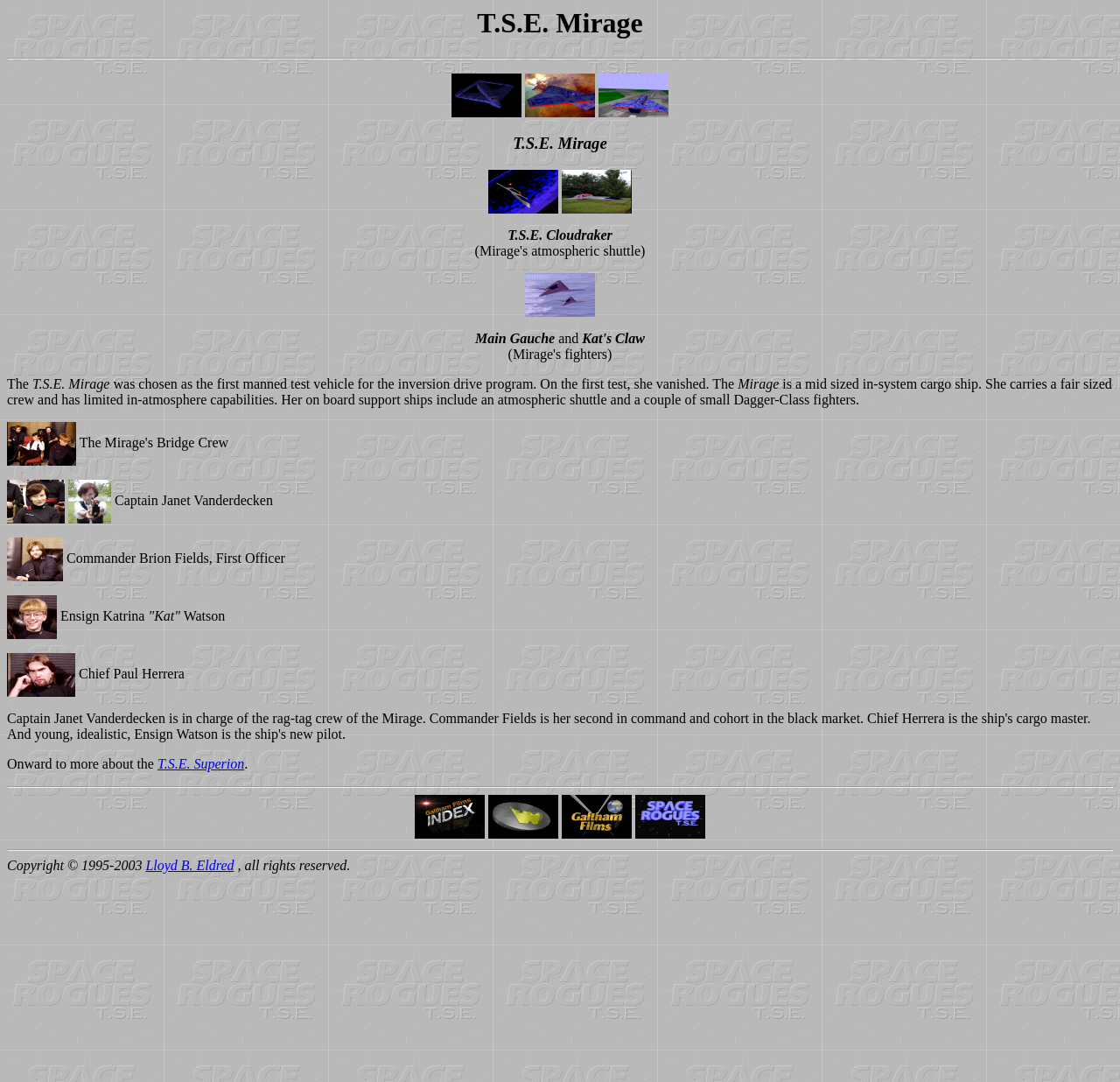What is the role of Captain Janet Vanderdecken?
Based on the visual content, answer with a single word or a brief phrase.

Captain